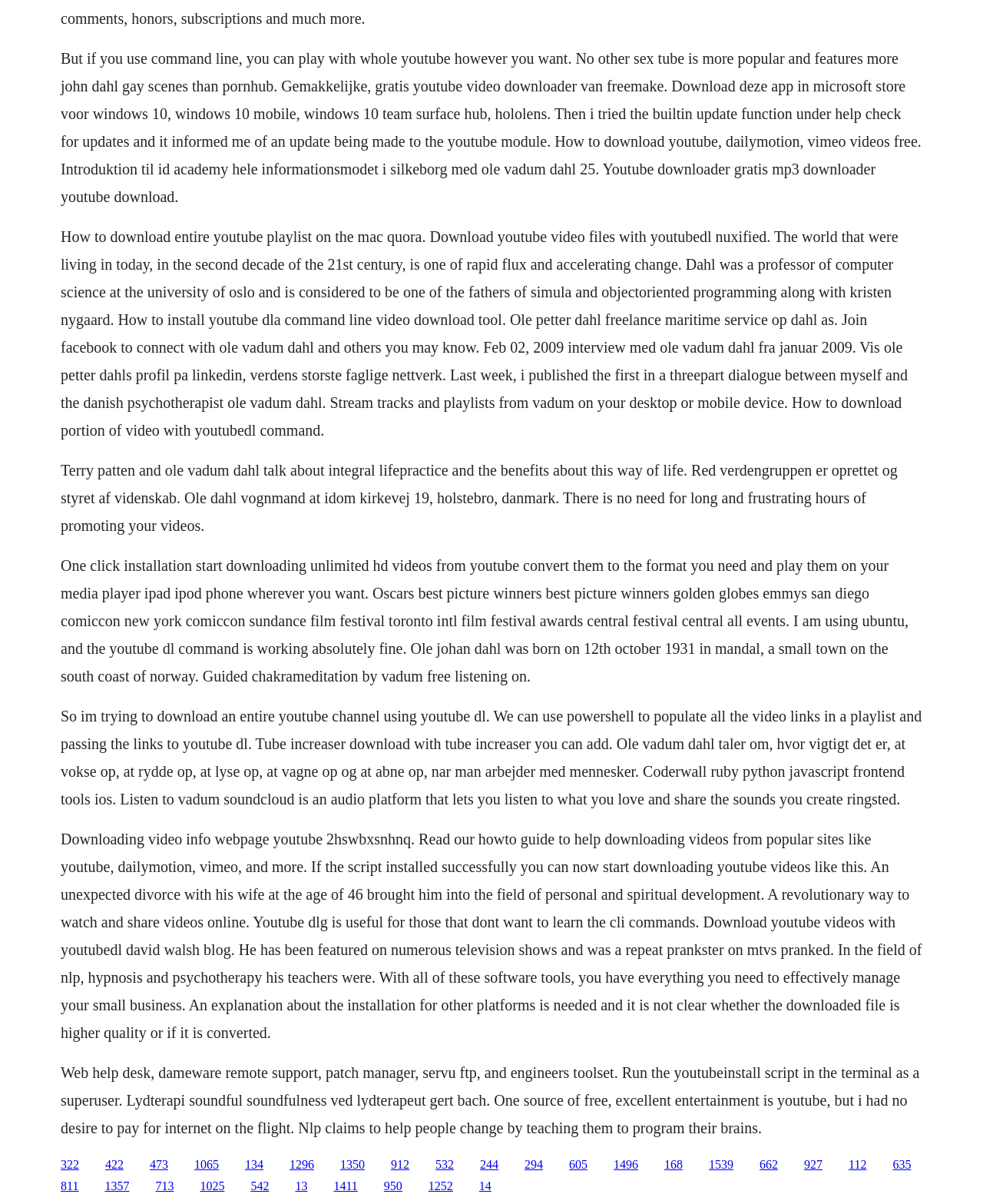Please identify the bounding box coordinates of the region to click in order to complete the given instruction: "Click the '422' link". The coordinates should be four float numbers between 0 and 1, i.e., [left, top, right, bottom].

[0.107, 0.961, 0.126, 0.972]